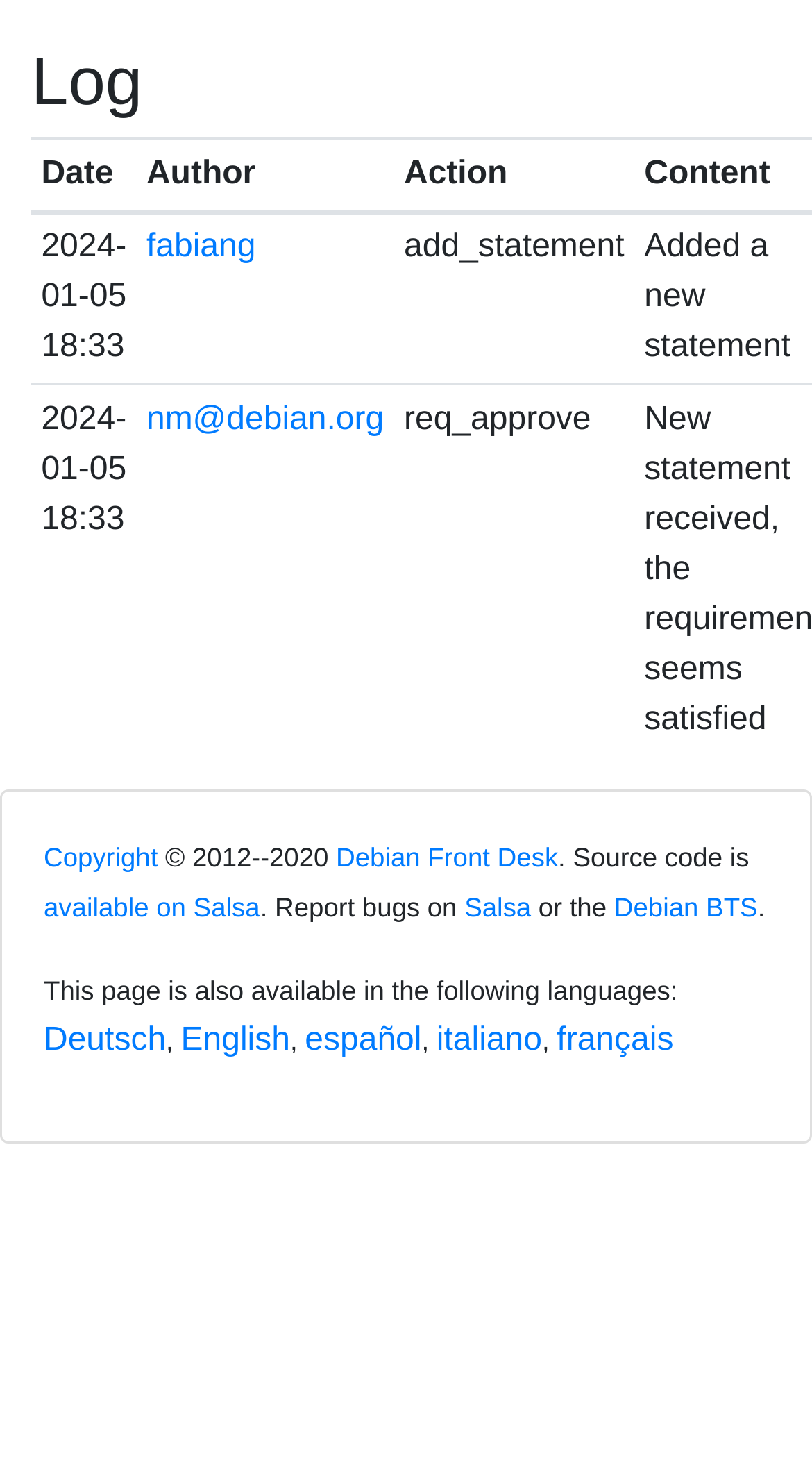What is the action of the first log entry?
Please provide a comprehensive answer based on the visual information in the image.

The first log entry is located in the gridcell with the bounding box coordinates [0.485, 0.144, 0.781, 0.261]. The text within this gridcell is 'add_statement', which indicates the action of the first log entry.